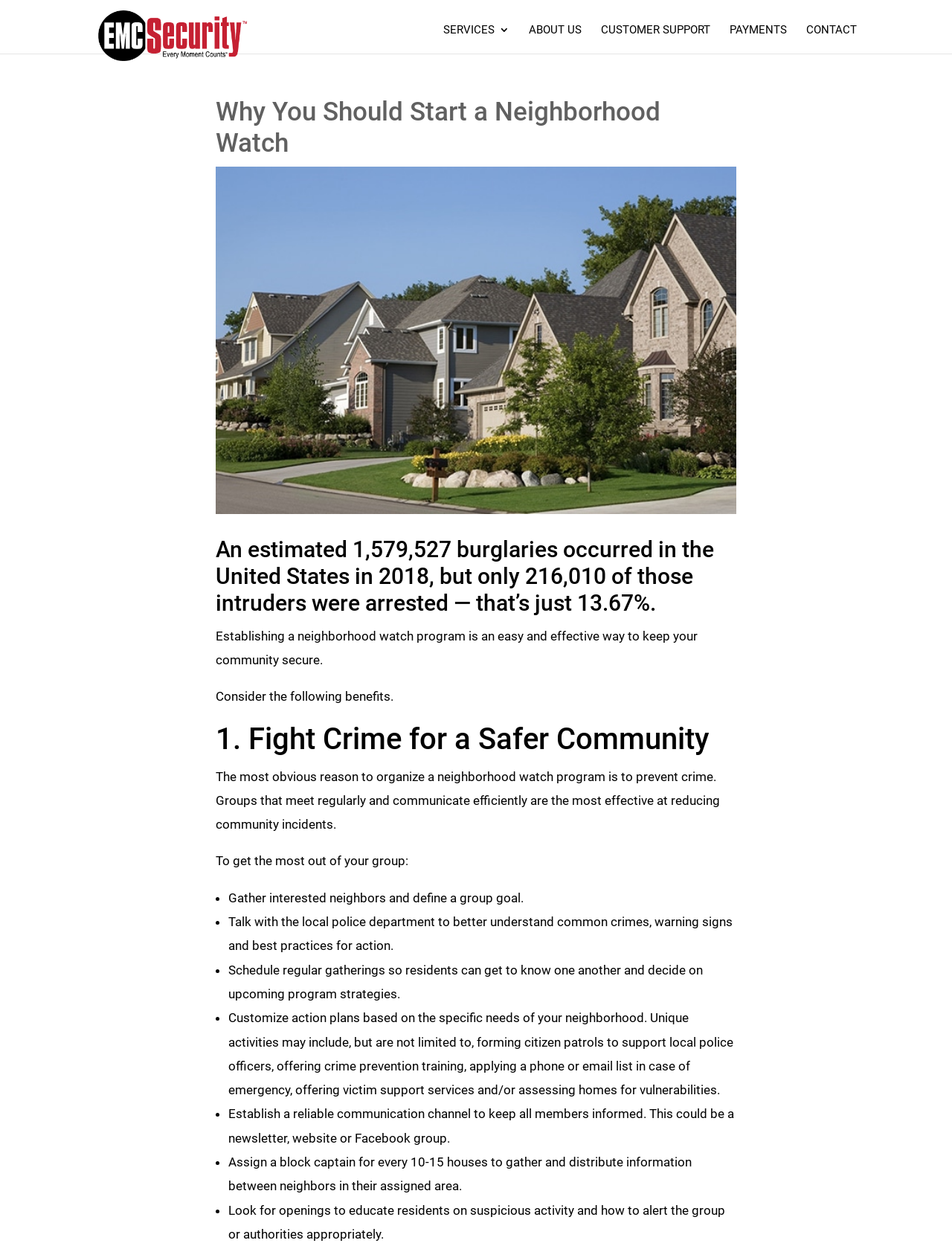Using the details in the image, give a detailed response to the question below:
How many houses should a block captain be responsible for?

According to the list item 'Assign a block captain for every 10-15 houses...', a block captain should be responsible for 10-15 houses.